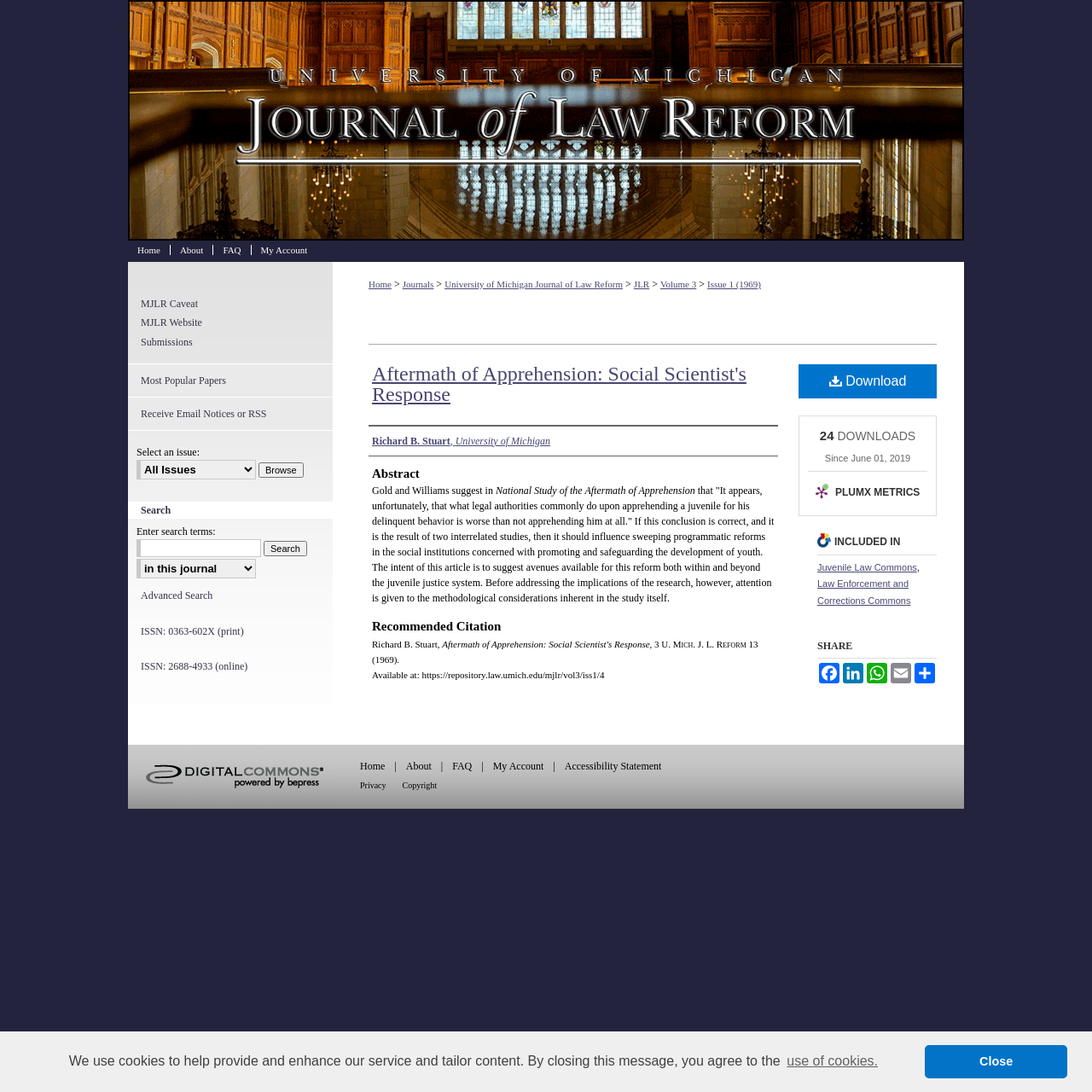What is the volume and issue number of the journal? Based on the image, give a response in one word or a short phrase.

Volume 3, Issue 1